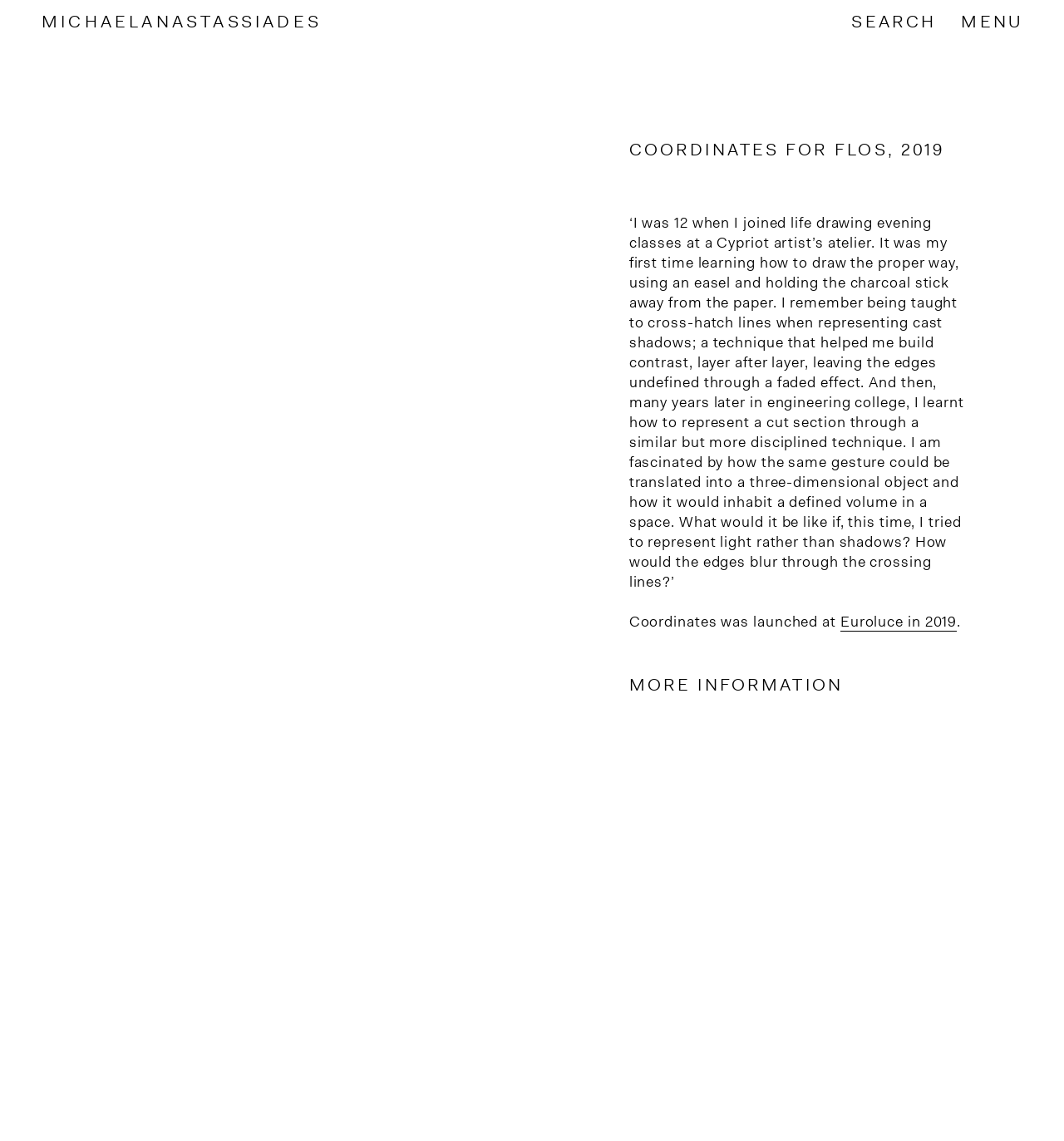What is the theme of the artist's work?
Please provide a full and detailed response to the question.

The theme of the artist's work can be inferred from the StaticText element which describes the artist's fascination with representing light and shadows. This element has a bounding box coordinate of [0.591, 0.186, 0.906, 0.518] and provides insight into the artist's inspiration and creative process.